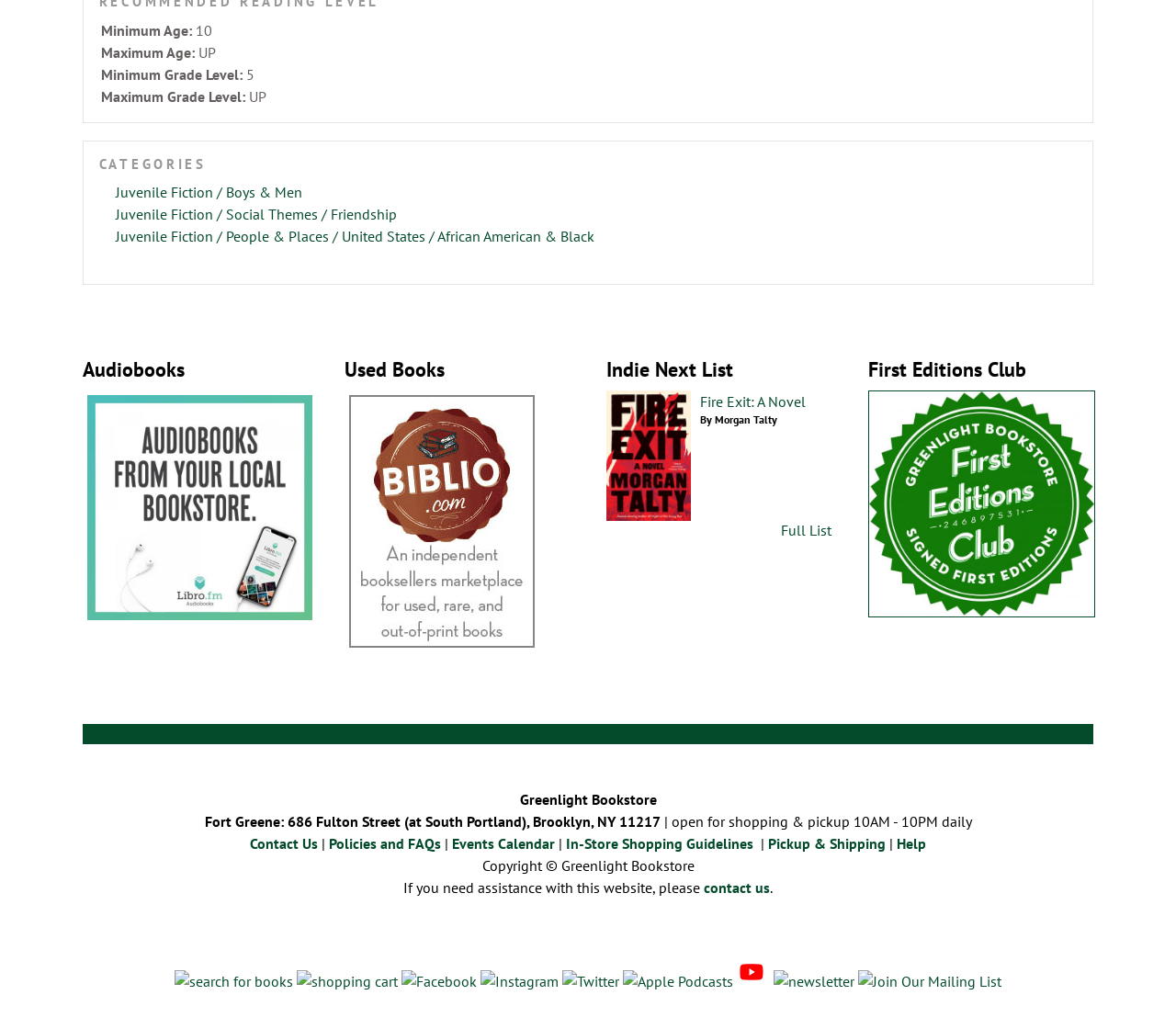What is the name of the bookstore?
Using the image, provide a detailed and thorough answer to the question.

I found a StaticText element with the text 'Greenlight Bookstore' at the bottom of the page, indicating that this is the name of the bookstore.